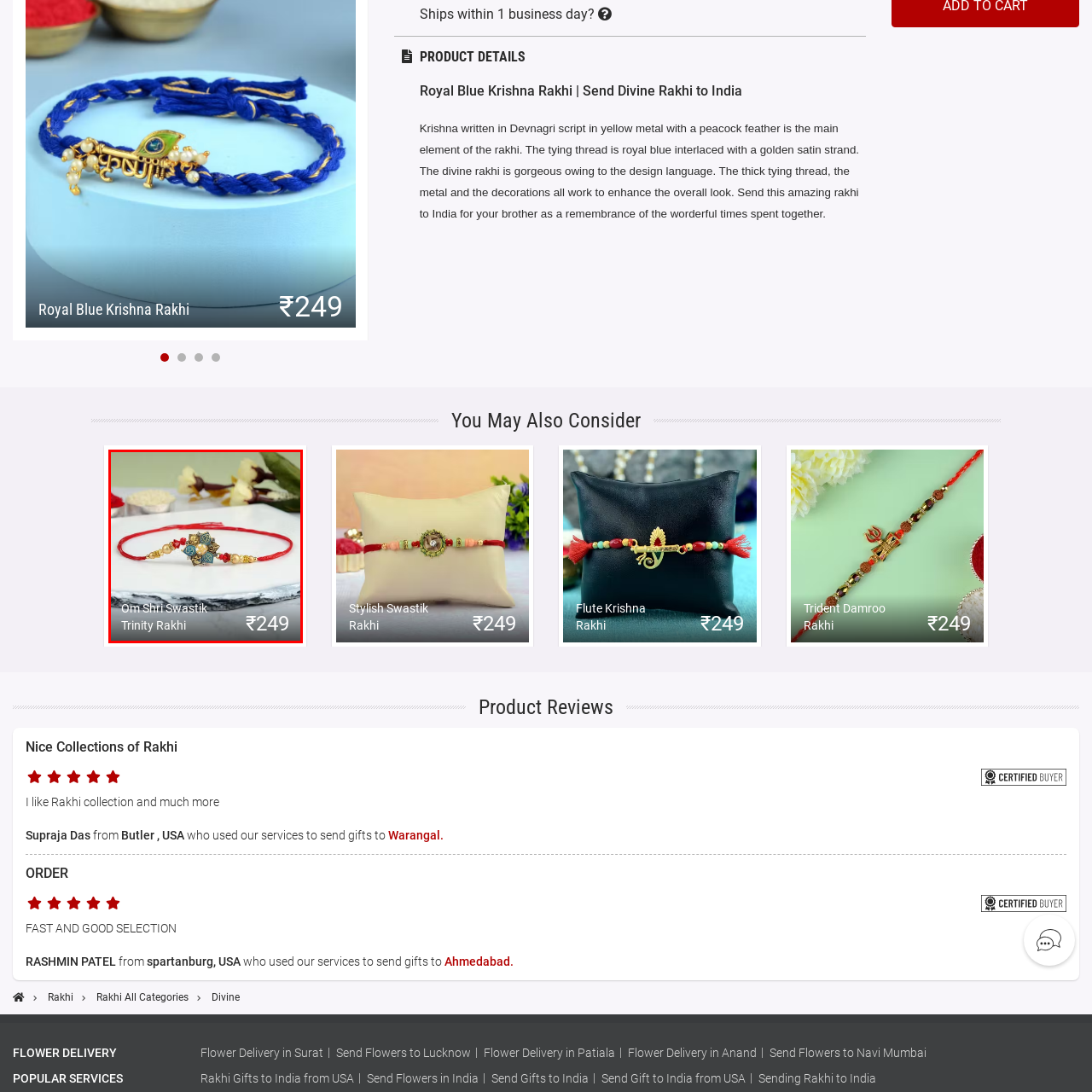View the image inside the red box and answer the question briefly with a word or phrase:
What is the thread color of the rakhi?

Red